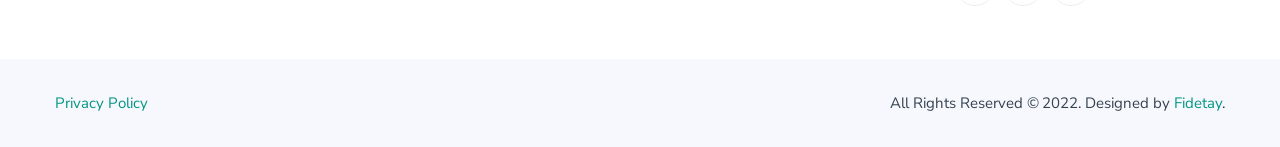Pinpoint the bounding box coordinates of the area that must be clicked to complete this instruction: "view privacy policy".

[0.043, 0.629, 0.115, 0.766]